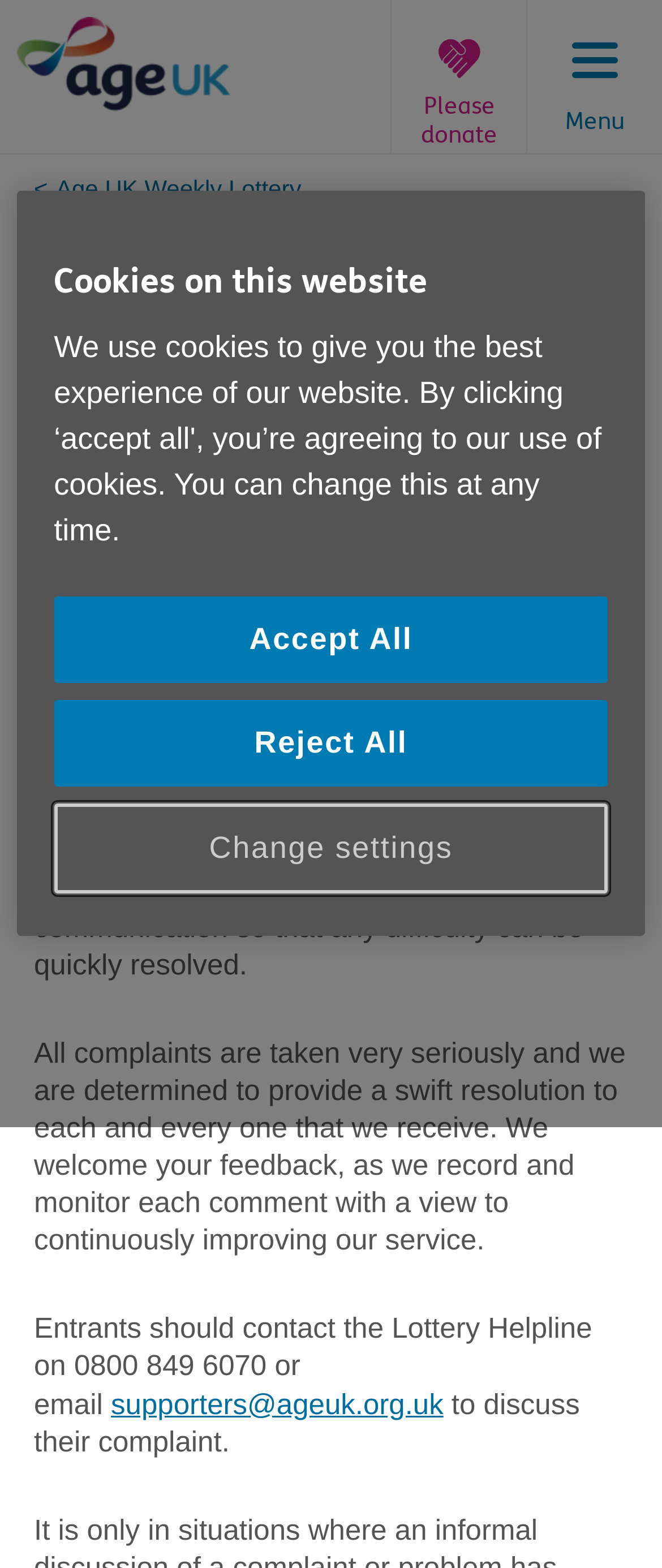Describe all the significant parts and information present on the webpage.

The webpage is about Age UK Lottery complaints procedure. At the top left, there is an Age UK logo image, and next to it, a "Menu" button. On the top right, there is a "Please donate" link. Below the logo, there are several links to different sections of the website, including "Information and advice", "Services", "Get involved", "Our impact", "Buy products", and "Contact us".

Below these links, there is a "You are here" section, which indicates the current page location. It shows a breadcrumb trail, with a link to the previous page, "< Age UK Weekly Lottery". 

The main content of the page is divided into two sections. The first section has a heading "Age UK Weekly Lottery complaints procedure" and provides contact information, including email, phone number, and postal address. 

The second section has a heading "Lottery administration and Player Support" and explains the complaints procedure, stating that all complaints are taken seriously and will be resolved swiftly. It also provides additional contact information for entrants who want to discuss their complaints.

At the bottom of the page, there is a "Cookie banner" region, which is a modal dialog box that informs users about cookies on the website. It has a heading "Cookies on this website" and three buttons: "Reject All", "Accept All", and "Change settings".